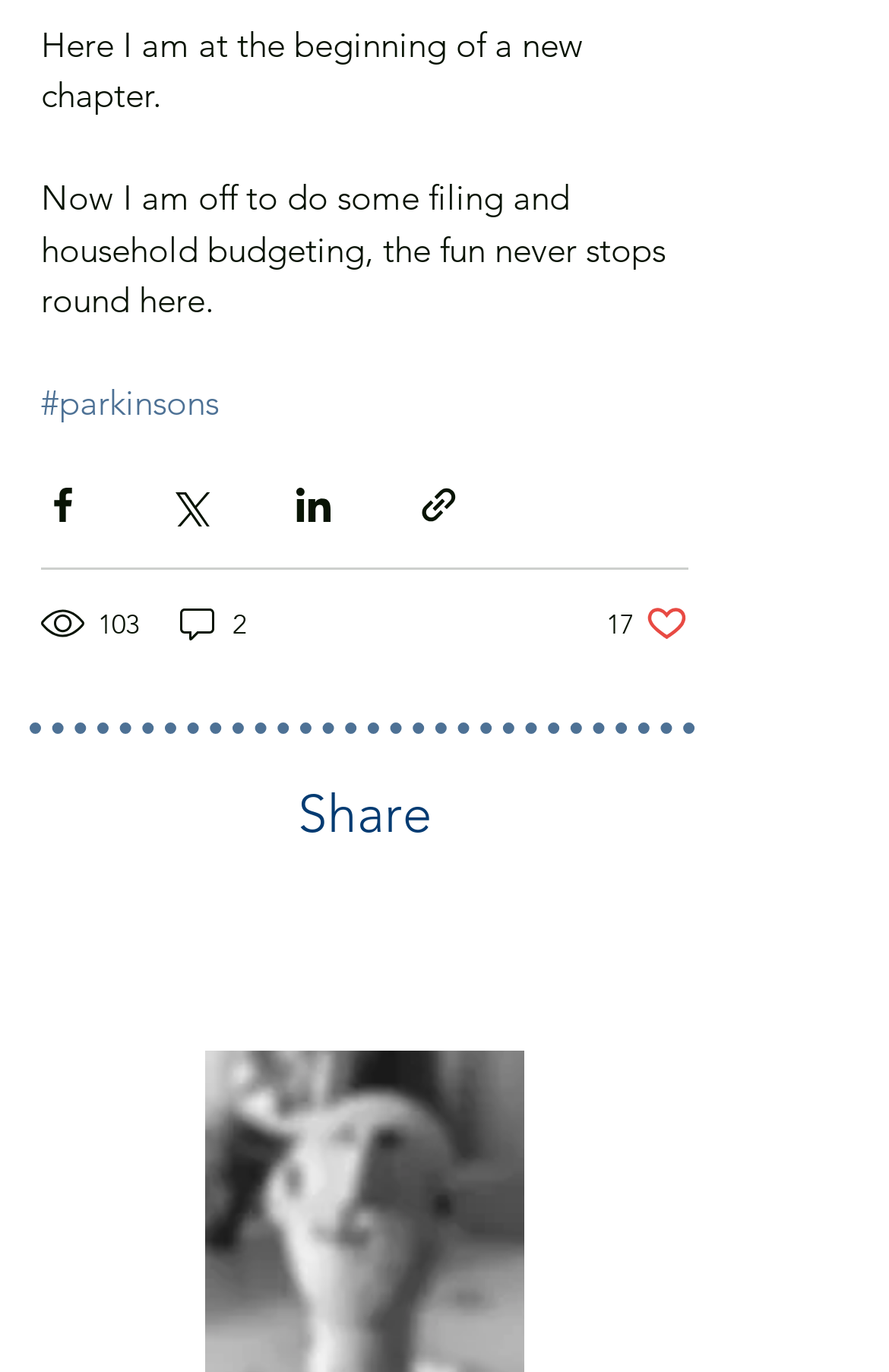Provide a brief response using a word or short phrase to this question:
What is the topic related to the hashtag?

Parkinsons